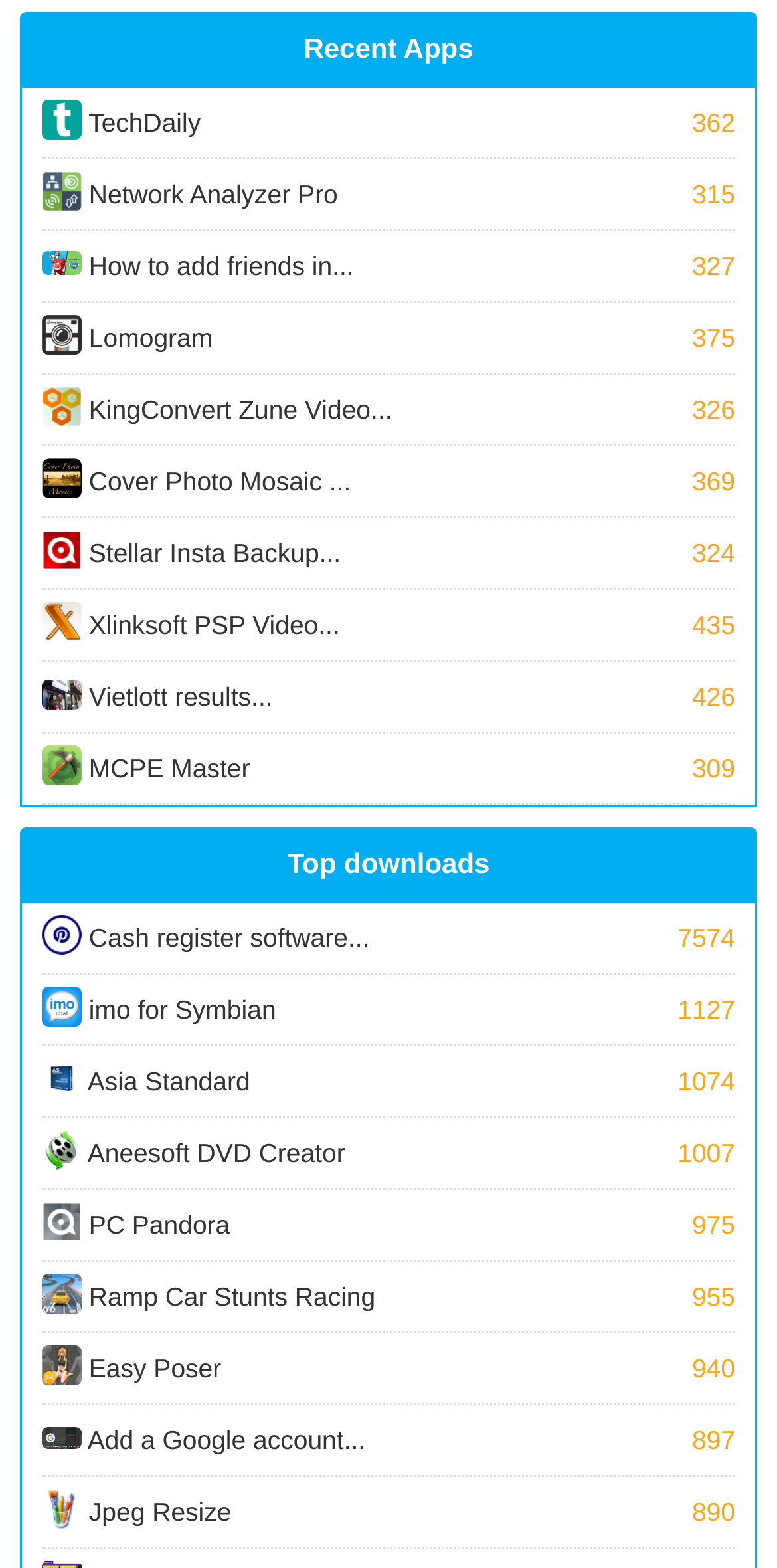Please specify the bounding box coordinates of the clickable section necessary to execute the following command: "View top downloads".

[0.37, 0.54, 0.63, 0.561]